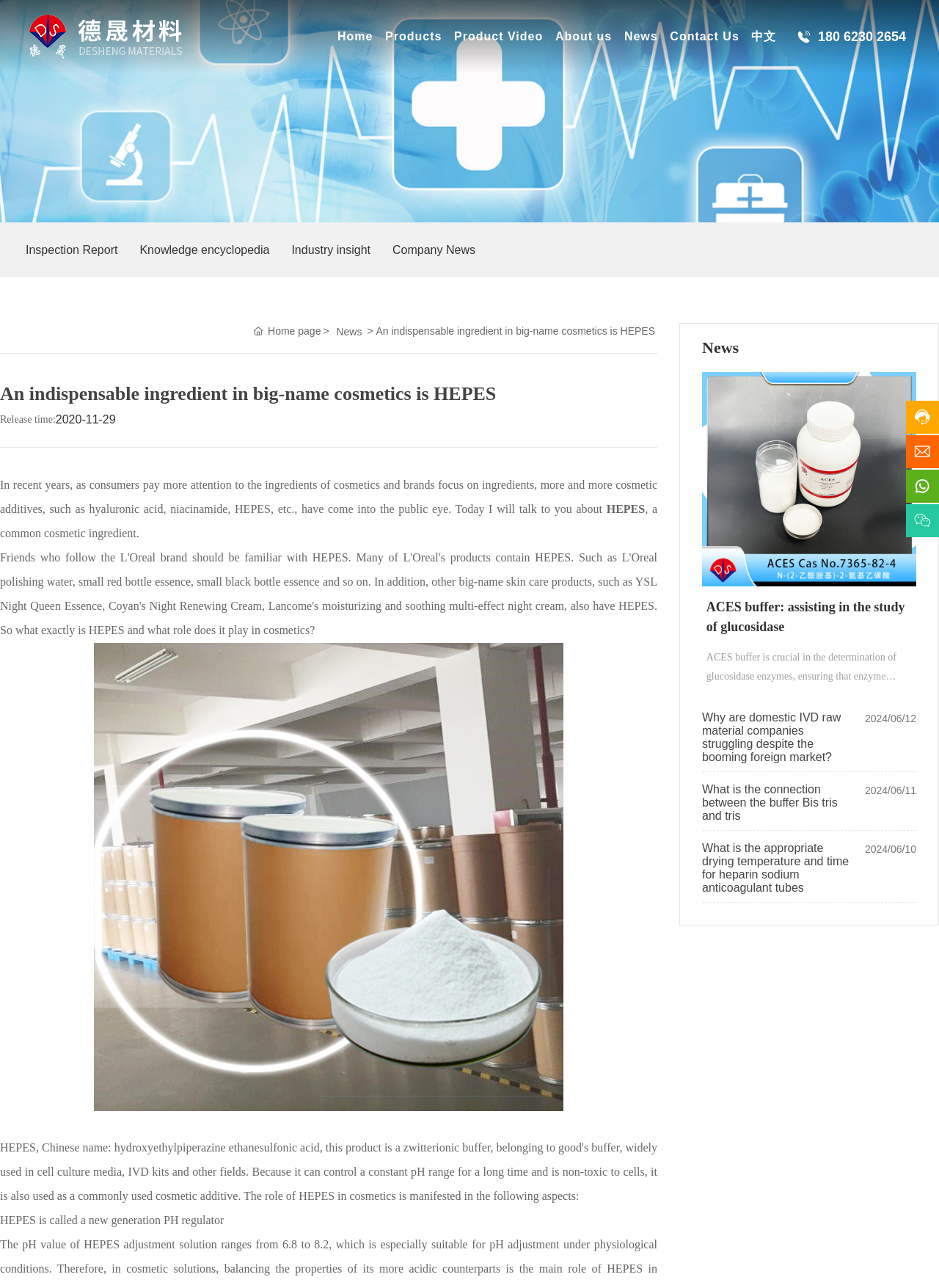What is the company's main product?
Refer to the image and give a detailed answer to the question.

Based on the webpage, the company's main product is blood collection additives, which is mentioned in the description list under the 'Products' section.